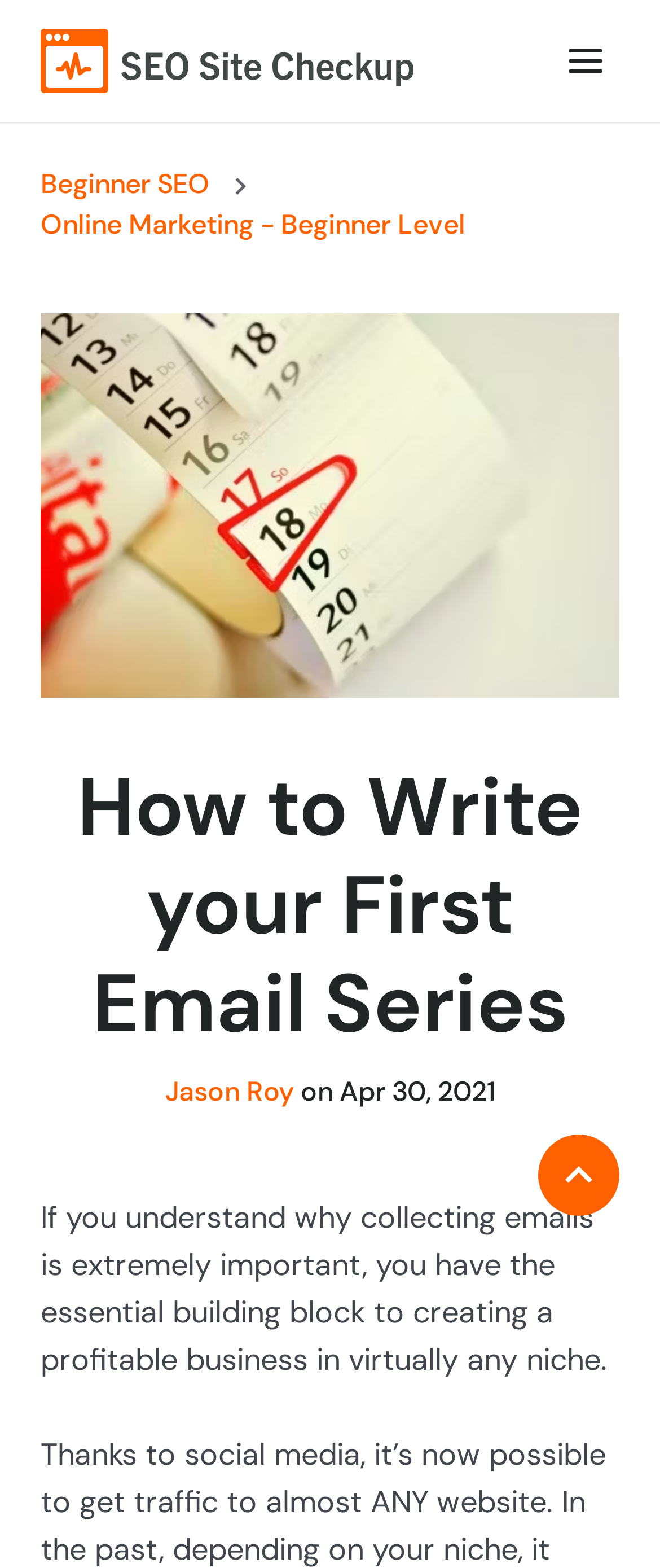Locate the bounding box coordinates of the UI element described by: "Online Marketing - Beginner Level". Provide the coordinates as four float numbers between 0 and 1, formatted as [left, top, right, bottom].

[0.062, 0.131, 0.705, 0.157]